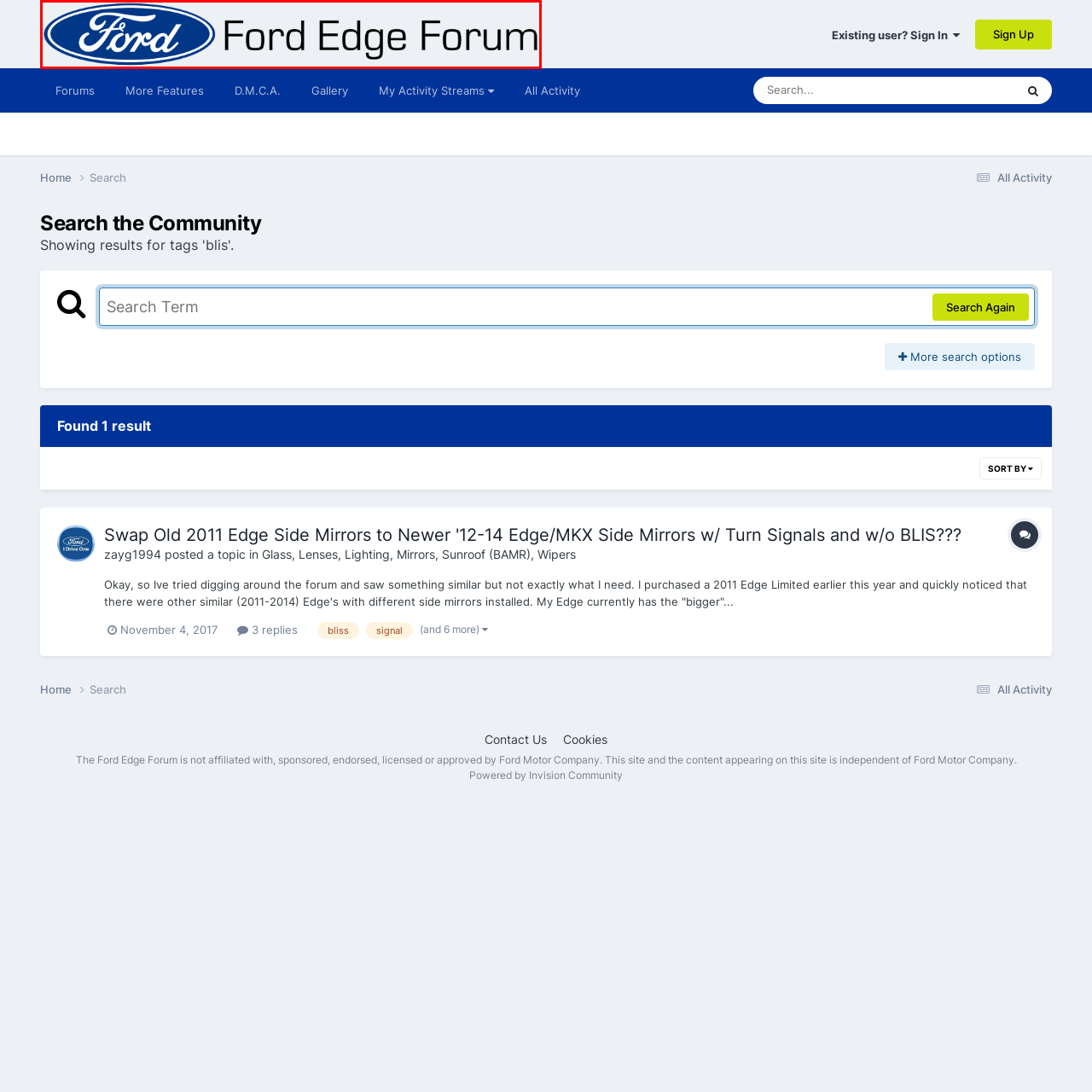What is the font style of the forum's name?
Check the image enclosed by the red bounding box and give your answer in one word or a short phrase.

Clean, modern